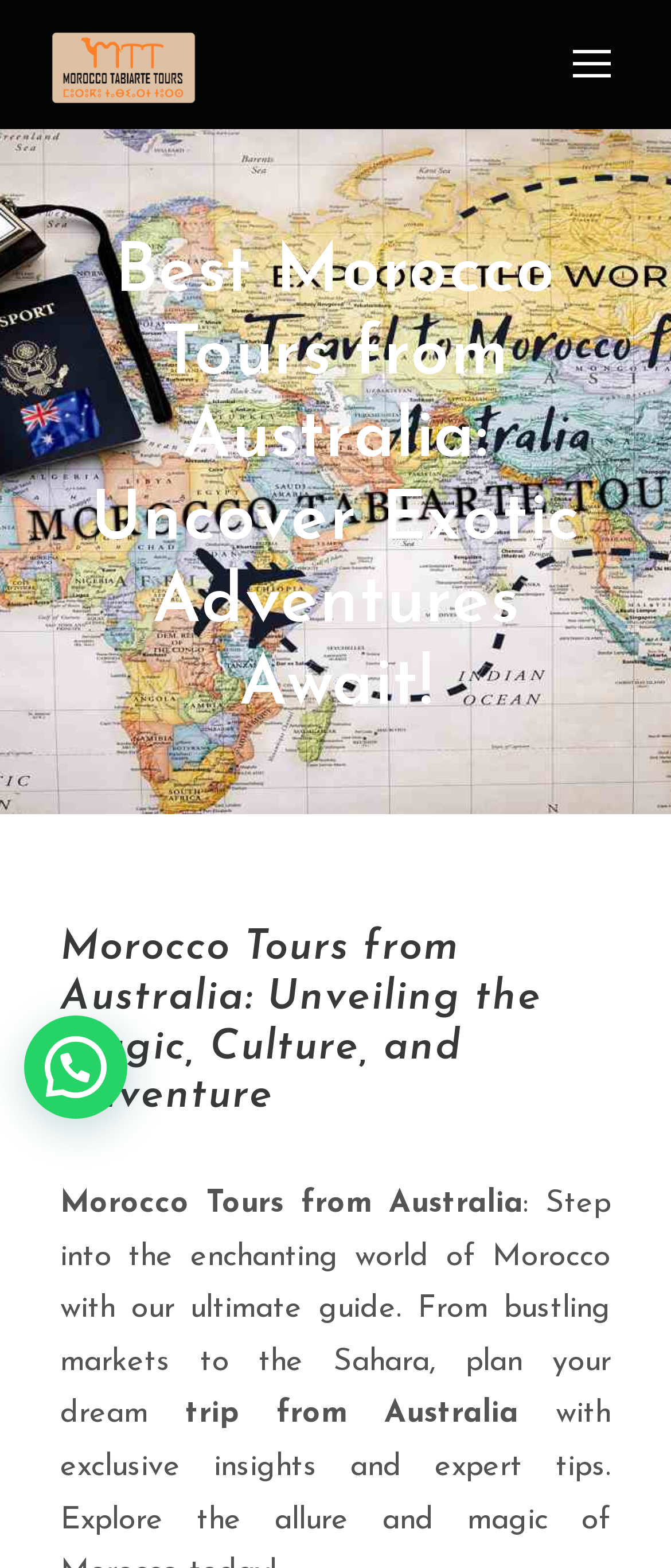Please give a short response to the question using one word or a phrase:
What is the main topic of this webpage?

Morocco tours